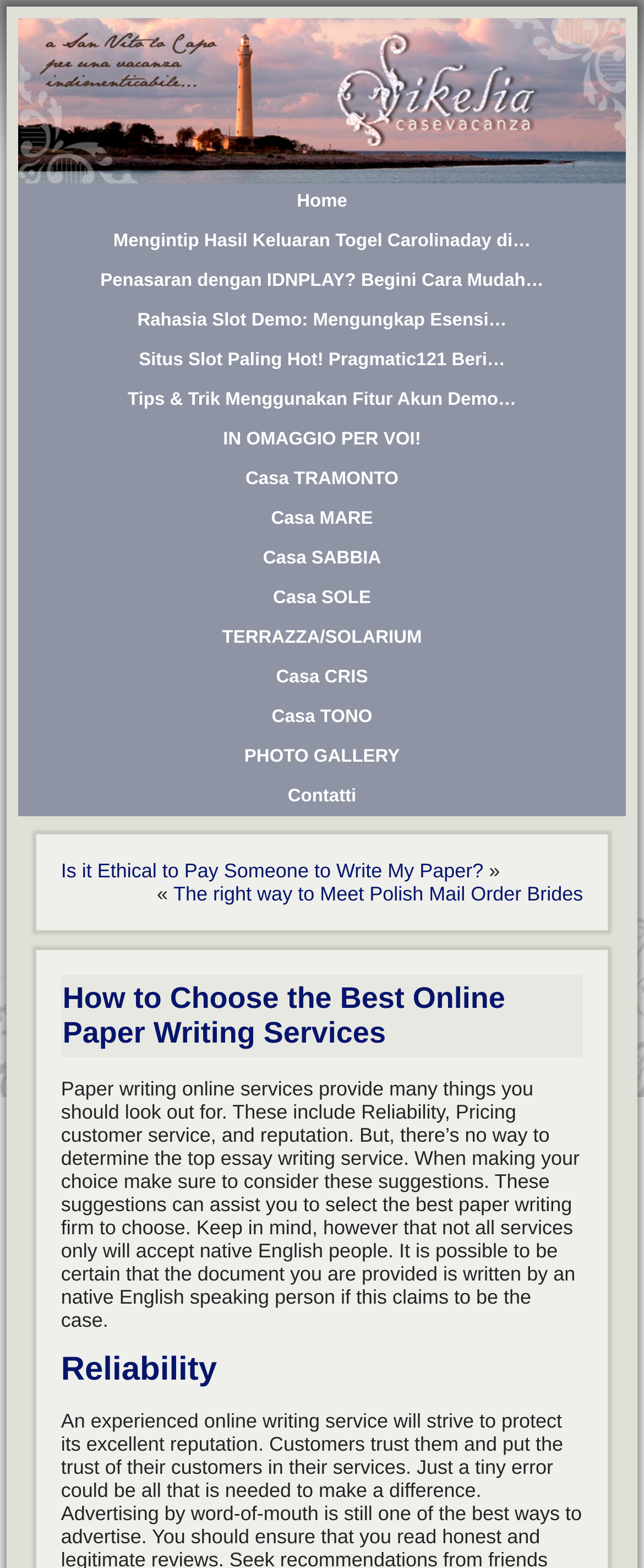Produce an extensive caption that describes everything on the webpage.

The webpage appears to be a blog or article page that discusses how to choose the best online paper writing services. At the top of the page, there is a navigation menu with 17 links, including "Home", "Mengintip Hasil Keluaran Togel Carolinaday di…", and "PHOTO GALLERY", among others. These links are aligned horizontally and take up most of the top section of the page.

Below the navigation menu, there is an article section that contains the main content of the page. The article is divided into sections, with headings such as "How to Choose the Best Online Paper Writing Services" and "Reliability". The text in this section provides guidance on what to look for when selecting an online paper writing service, including reliability, pricing, customer service, and reputation.

Within the article section, there are also two links to other articles, "Is it Ethical to Pay Someone to Write My Paper?" and "The right way to Meet Polish Mail Order Brides", which are positioned on either side of a "»" and "«" symbol, respectively. These links are likely related to the main topic of the article.

Overall, the webpage has a simple layout with a focus on providing informative content to readers.